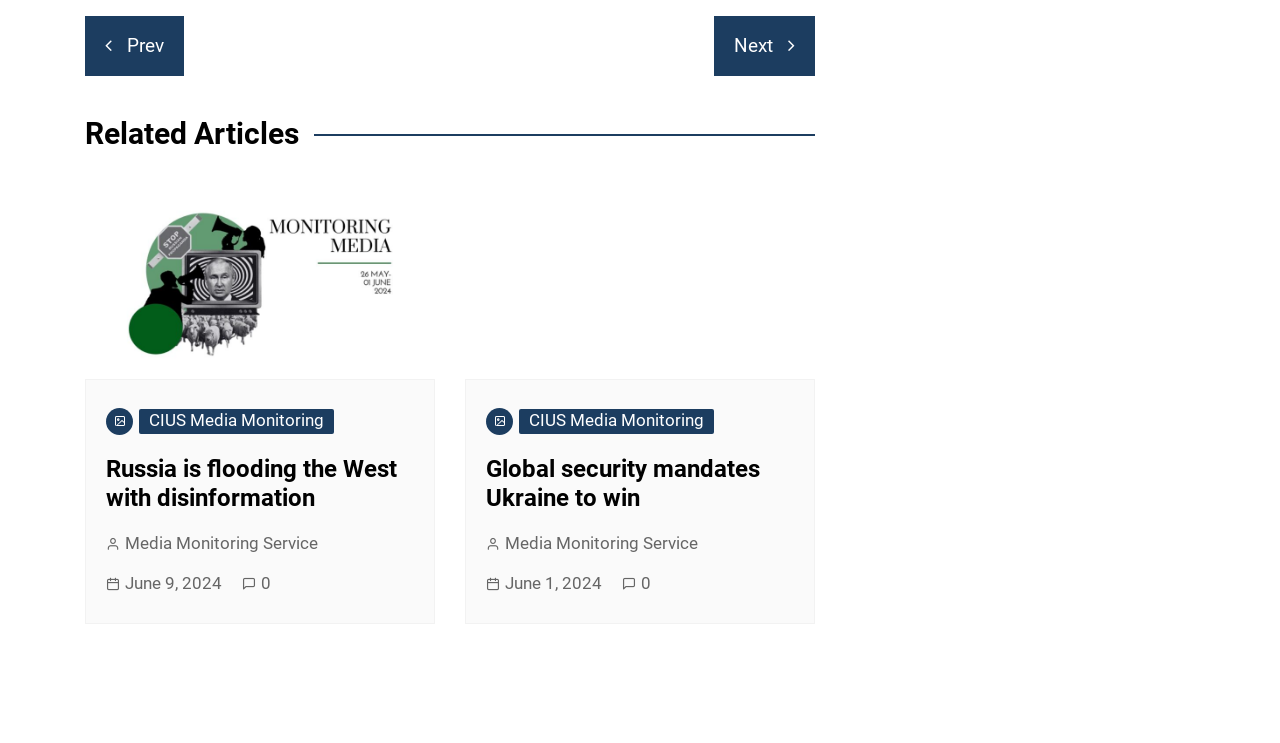Please identify the bounding box coordinates of the clickable area that will allow you to execute the instruction: "View the 'Media Monitoring Service' page".

[0.083, 0.709, 0.248, 0.756]